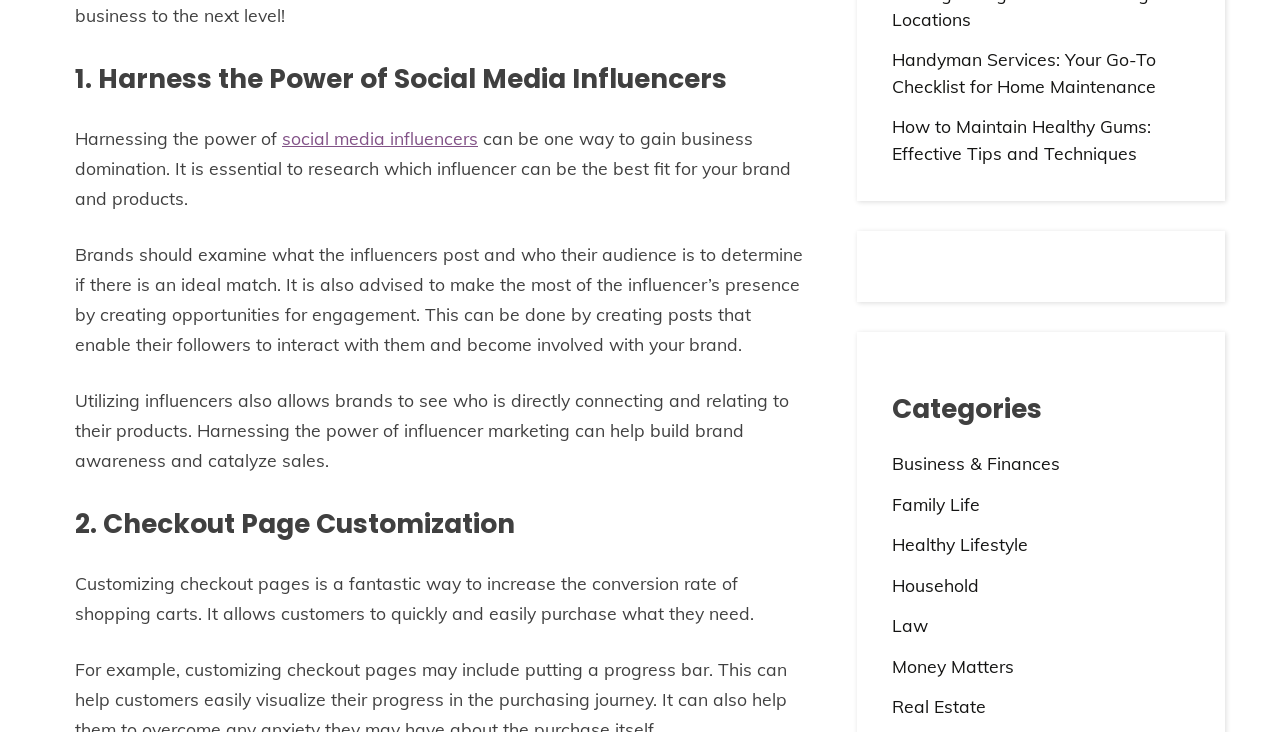Identify the bounding box coordinates of the element to click to follow this instruction: 'Read about 'Checkout Page Customization''. Ensure the coordinates are four float values between 0 and 1, provided as [left, top, right, bottom].

[0.059, 0.686, 0.63, 0.748]